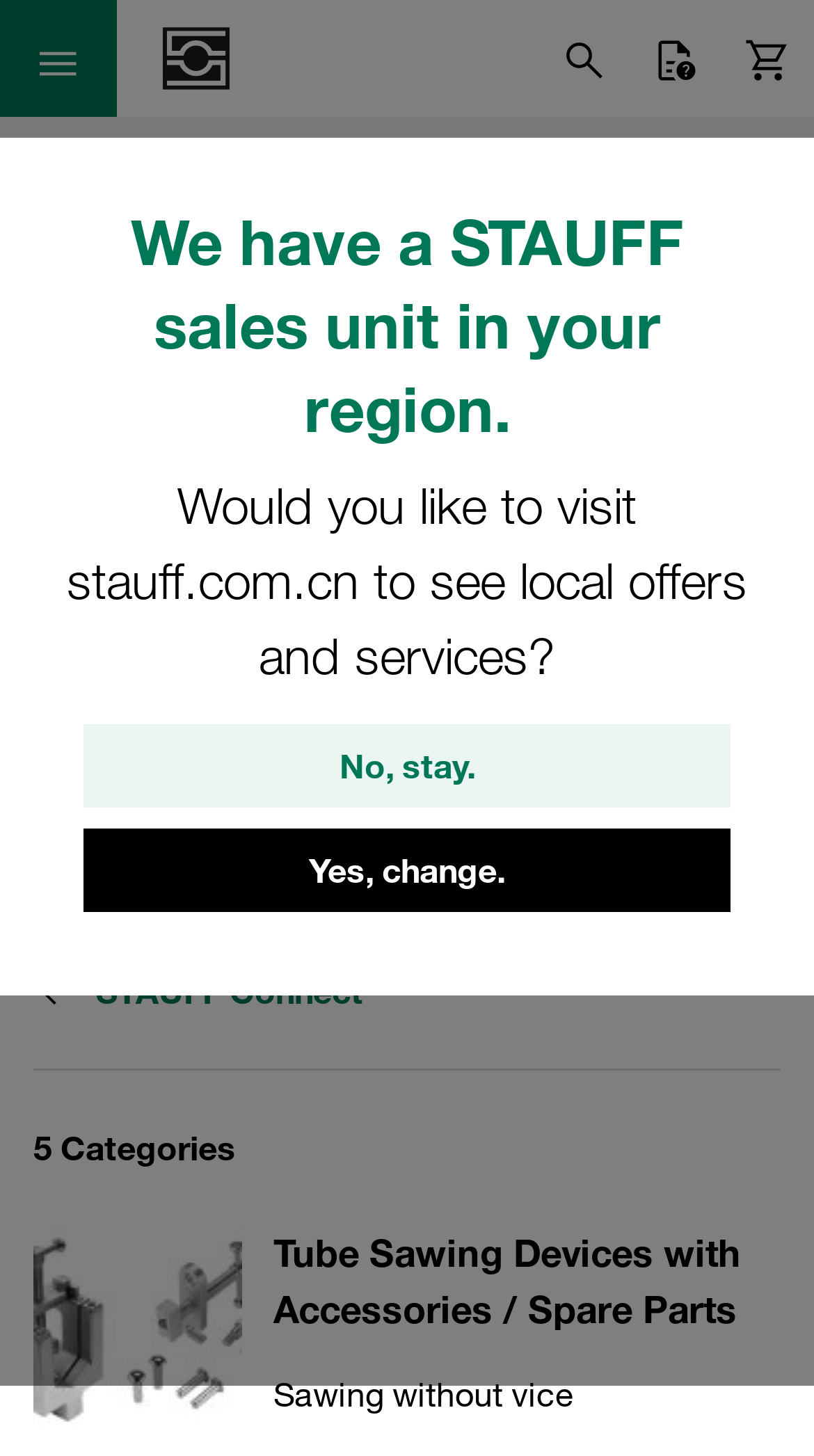What is the purpose of the 'hamburger' button?
Please look at the screenshot and answer in one word or a short phrase.

Menu